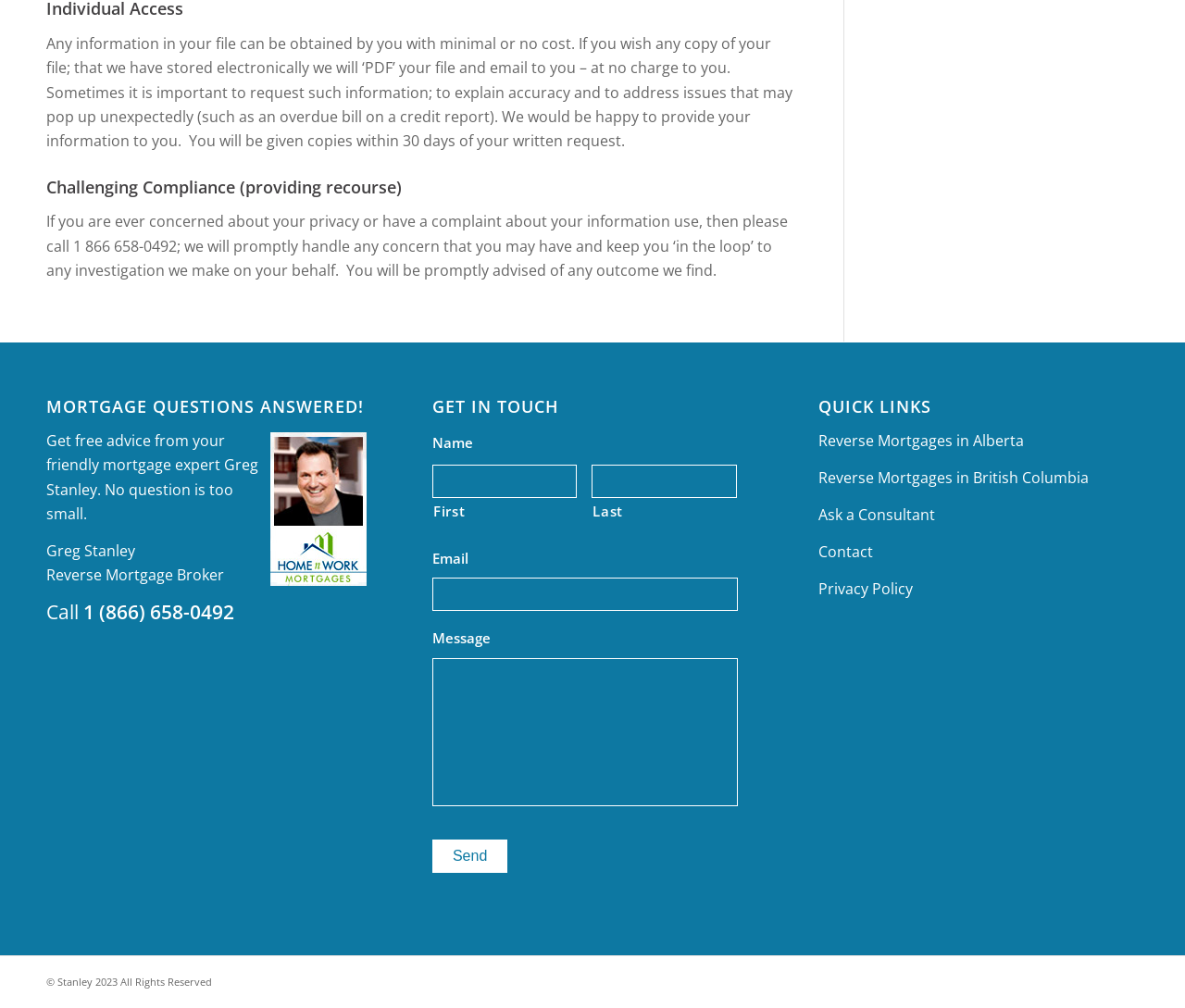Identify the bounding box of the HTML element described here: "Contact". Provide the coordinates as four float numbers between 0 and 1: [left, top, right, bottom].

[0.691, 0.537, 0.737, 0.557]